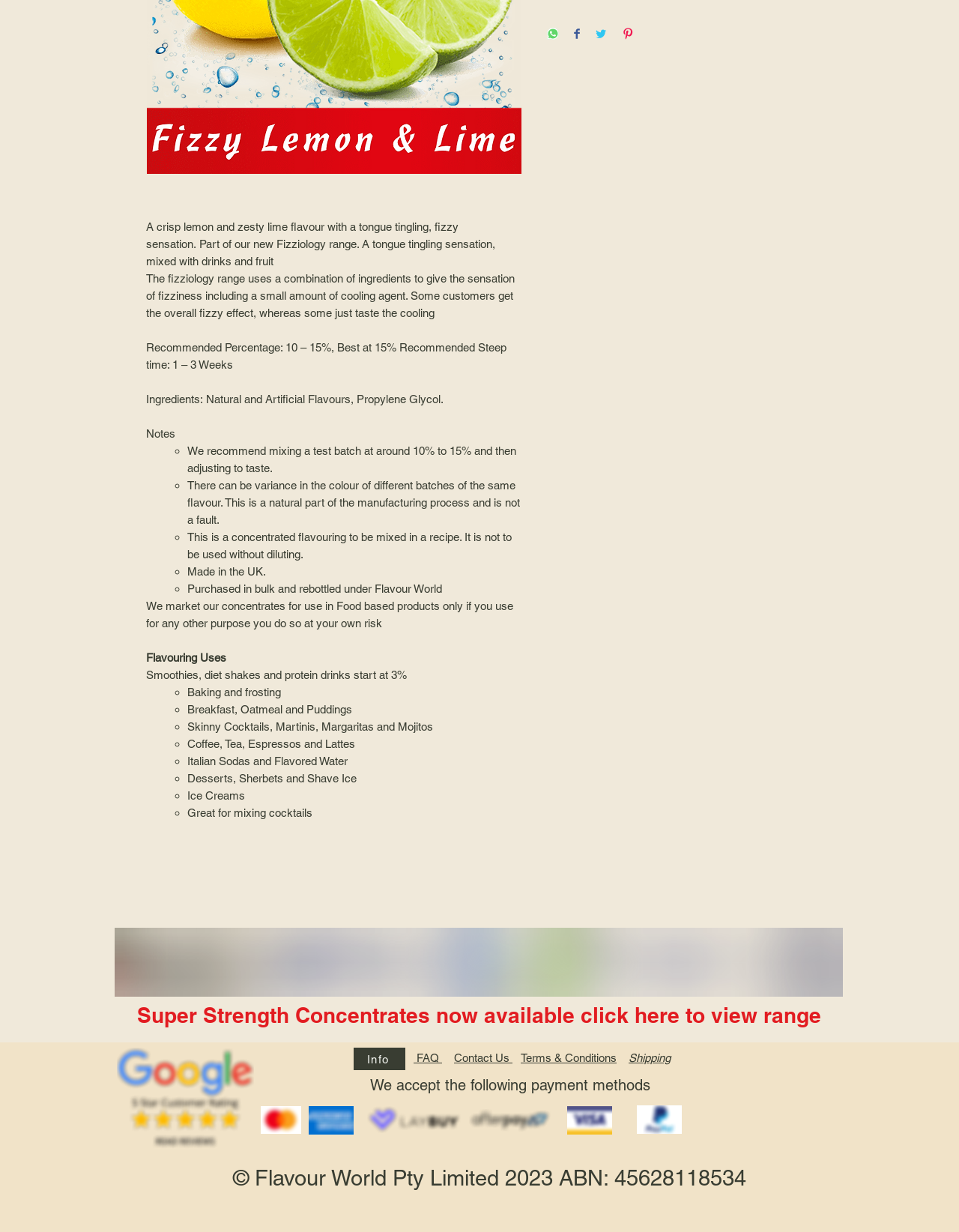Bounding box coordinates are to be given in the format (top-left x, top-left y, bottom-right x, bottom-right y). All values must be floating point numbers between 0 and 1. Provide the bounding box coordinate for the UI element described as: FAQ

[0.322, 0.853, 0.473, 0.864]